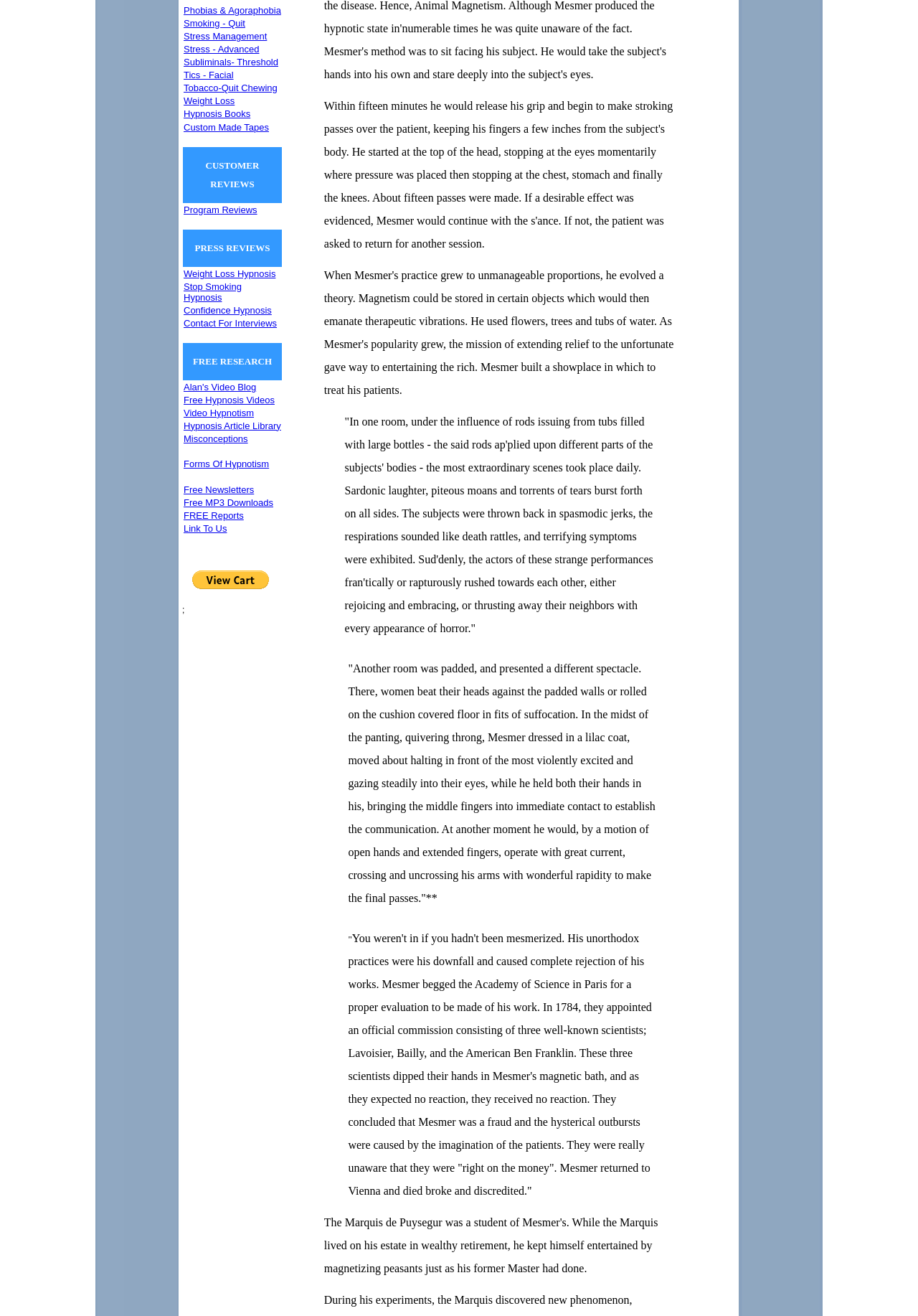Identify the bounding box of the HTML element described as: "Saudi Rally Events".

None